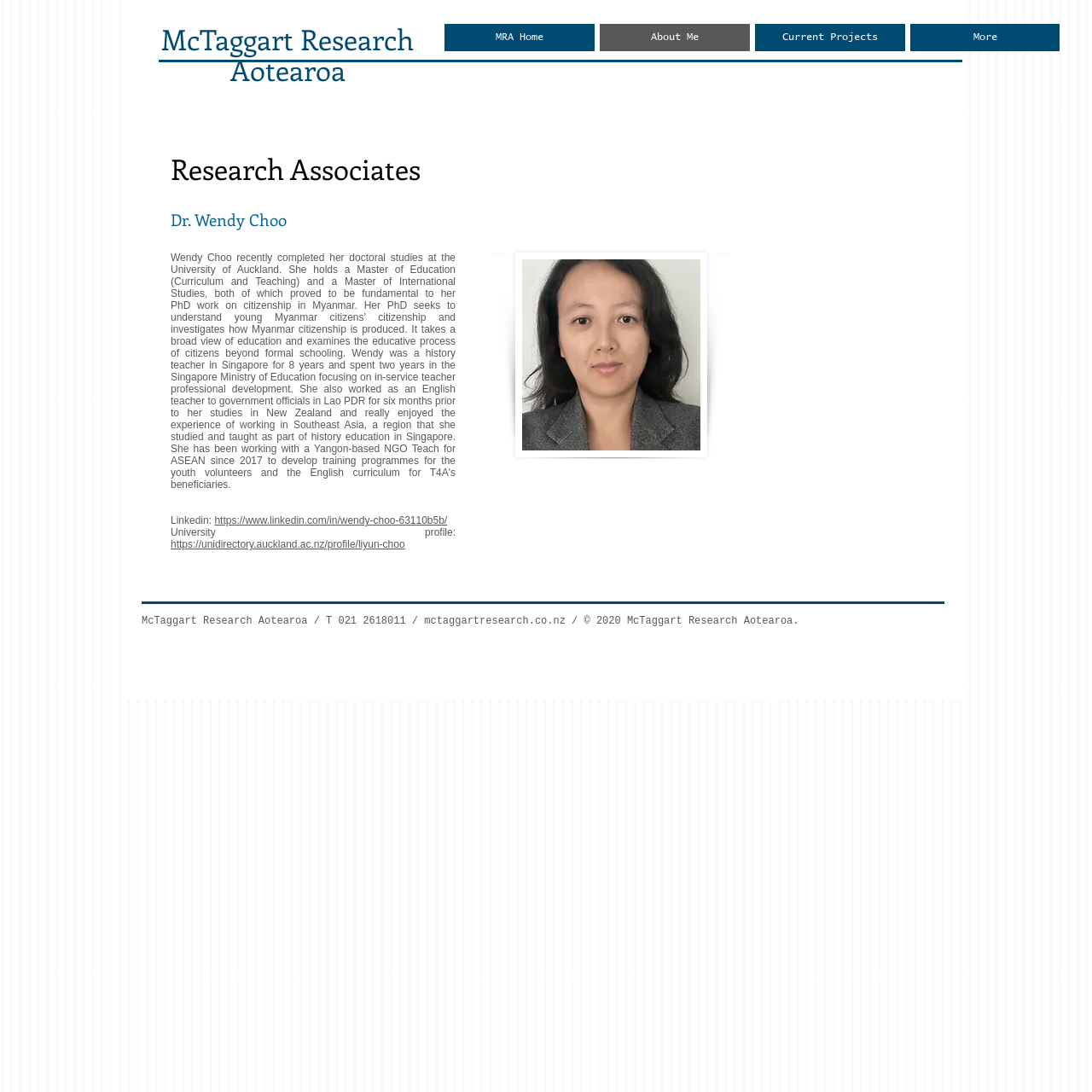Answer the question with a brief word or phrase:
What is the name of the image file on the webpage?

Wendy_edited.jpg